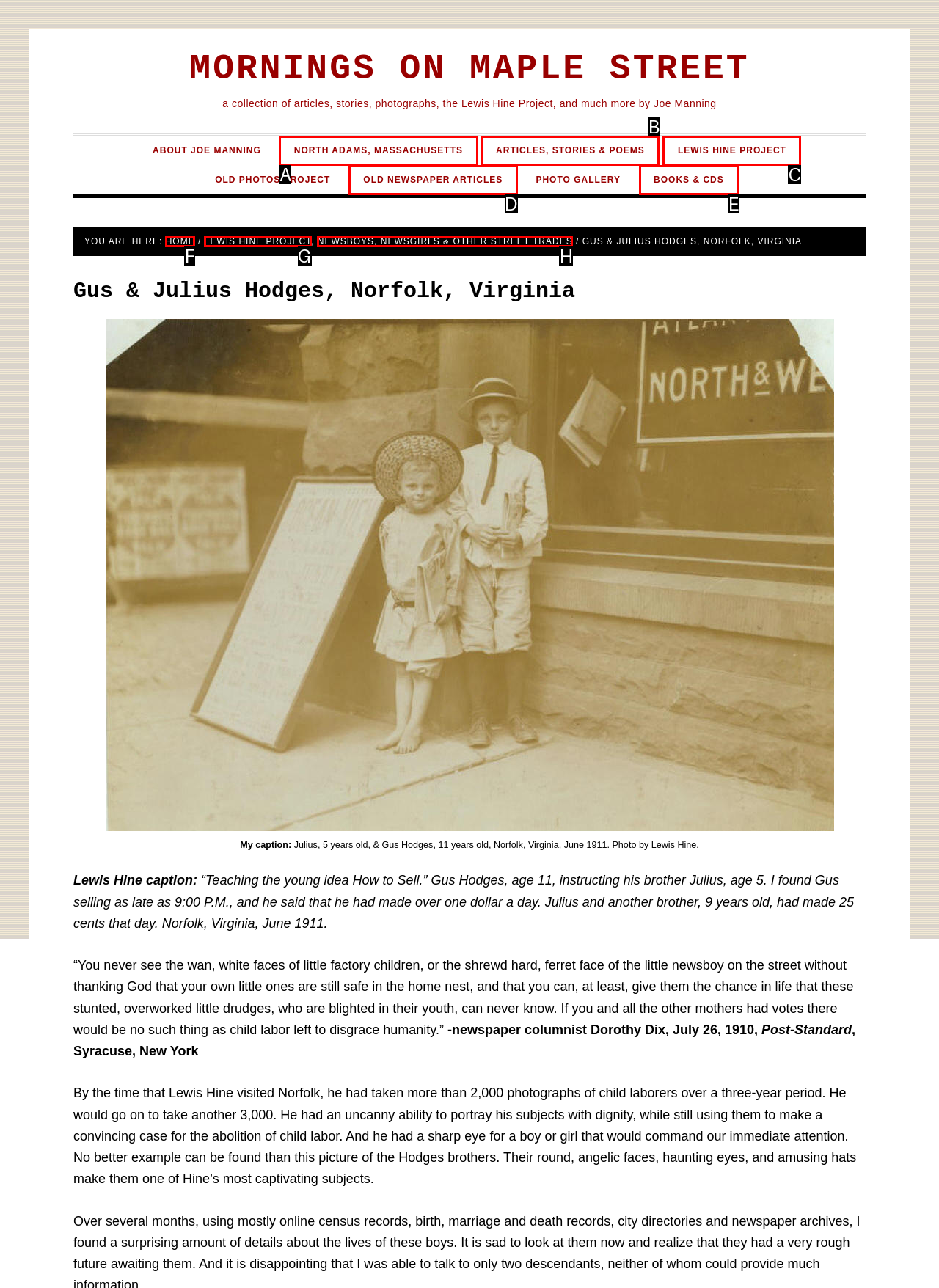Select the option that matches this description: Home
Answer by giving the letter of the chosen option.

F